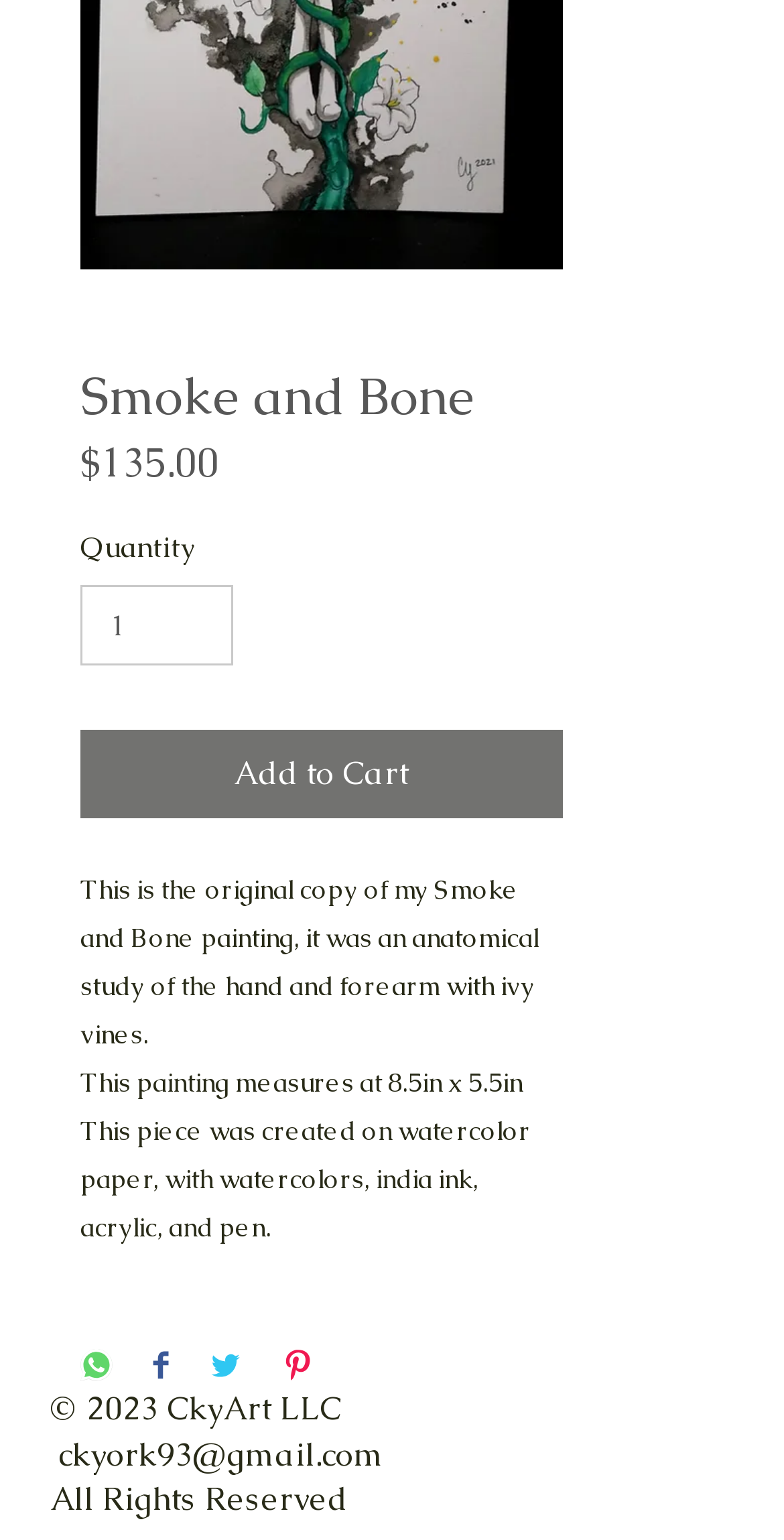Who owns the copyright of this website?
Please describe in detail the information shown in the image to answer the question.

The copyright information is mentioned at the bottom of the page as '© 2023 CkyArt LLC', indicating that CkyArt LLC owns the copyright of this website.